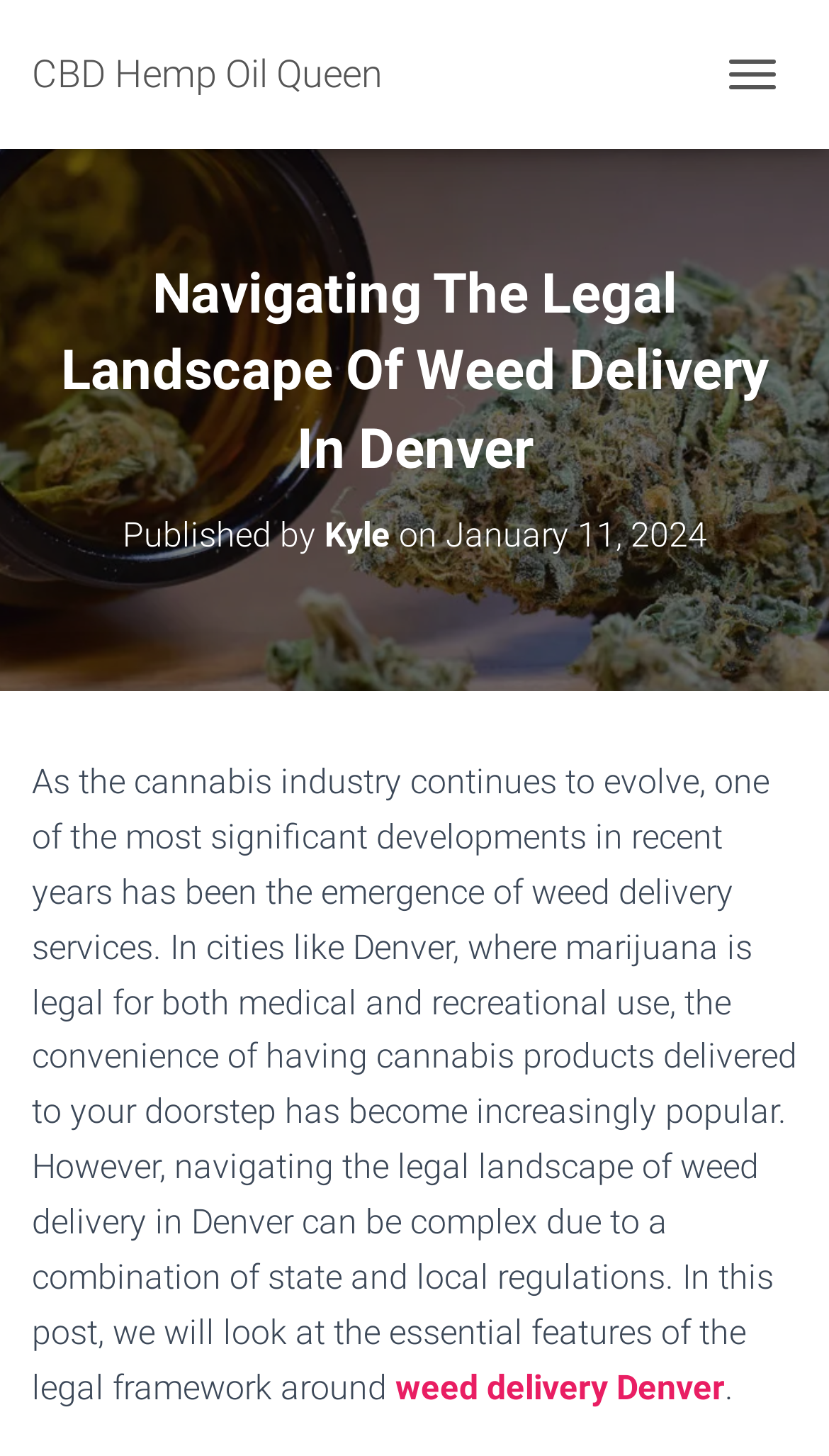Give a one-word or short-phrase answer to the following question: 
What is the current trend in the cannabis industry?

Emergence of weed delivery services